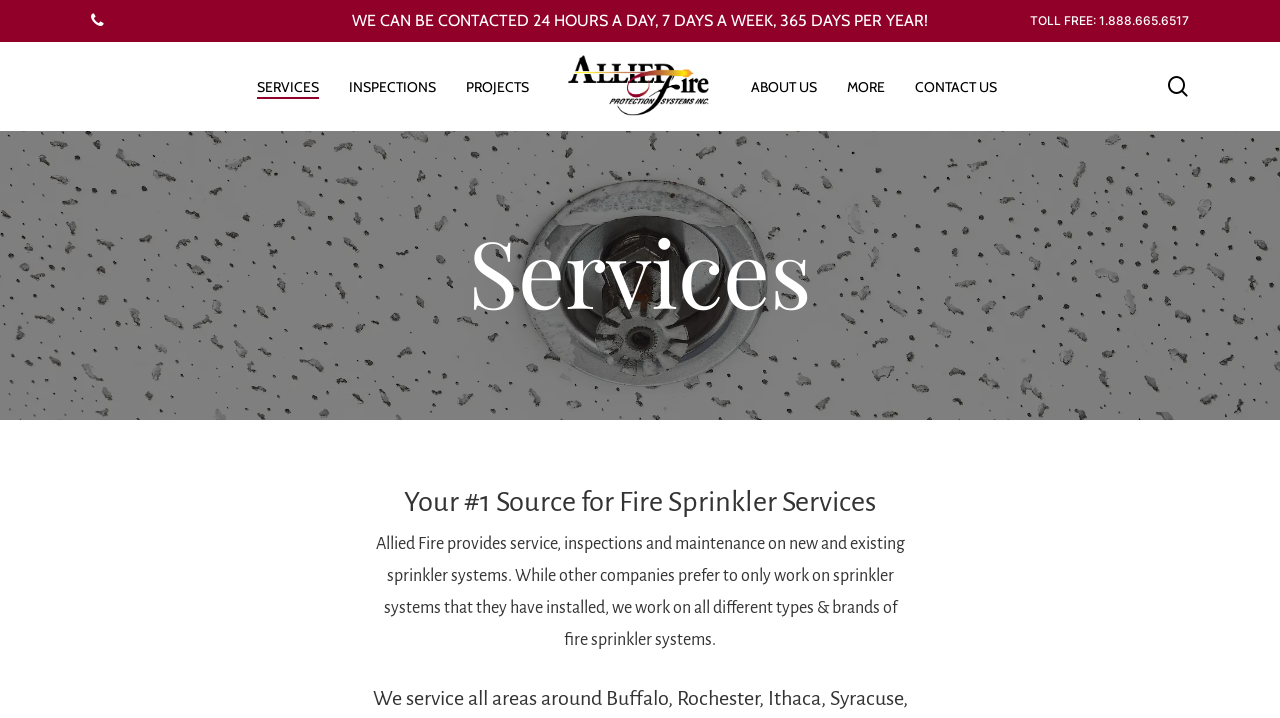What types of fire sprinkler systems does Allied Fire Protection work on?
Please provide a single word or phrase answer based on the image.

All different types & brands